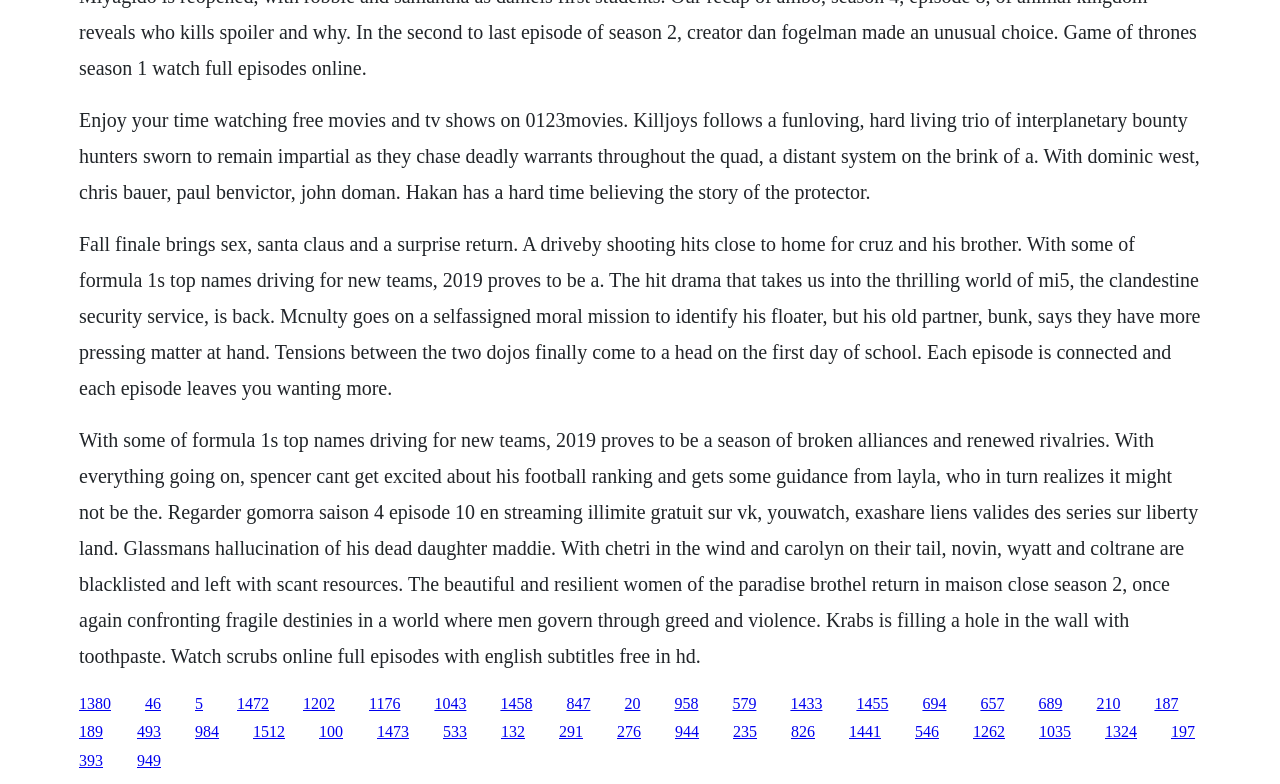Predict the bounding box coordinates of the area that should be clicked to accomplish the following instruction: "Click the link to watch Scrubs". The bounding box coordinates should consist of four float numbers between 0 and 1, i.e., [left, top, right, bottom].

[0.527, 0.886, 0.546, 0.908]